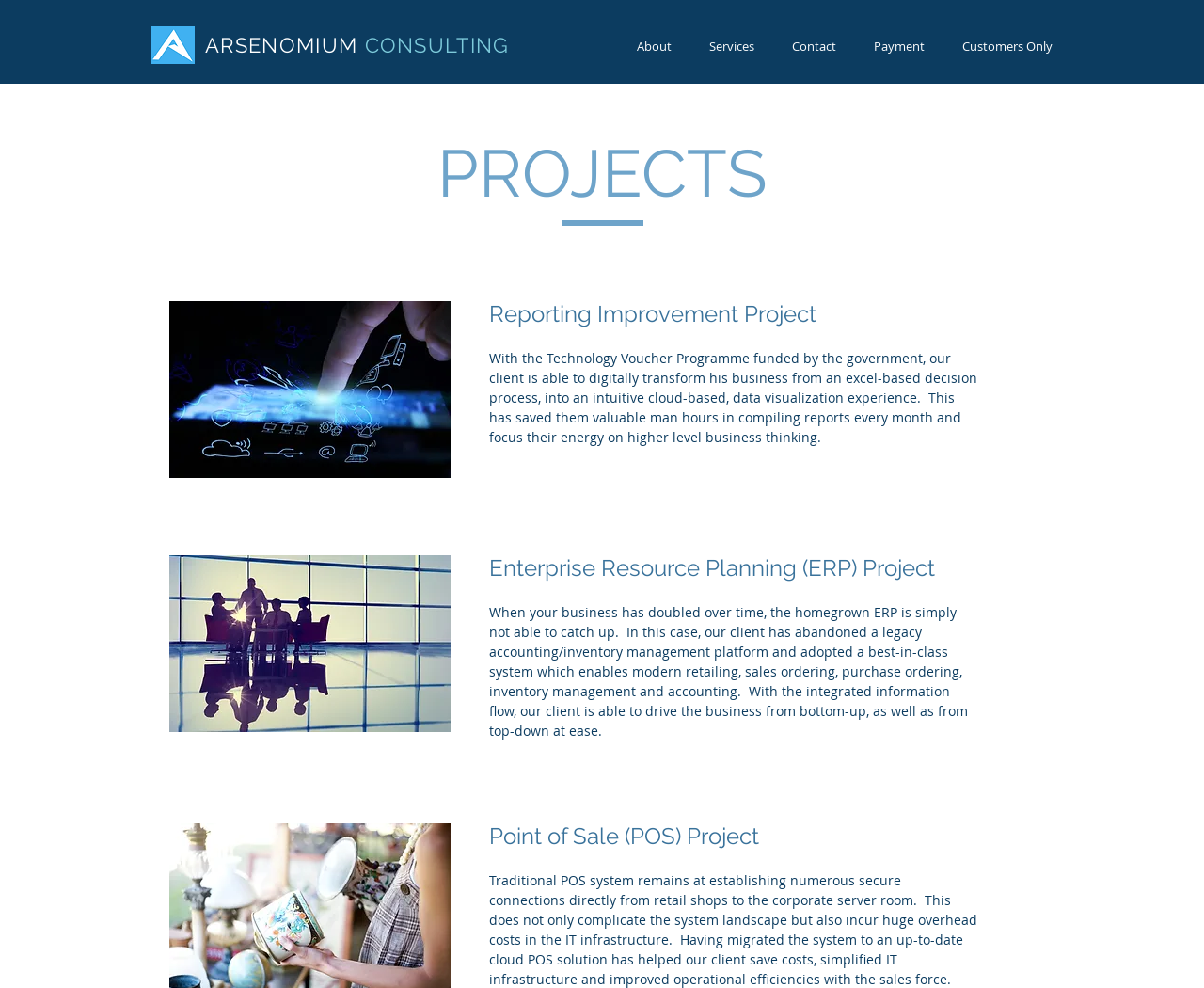What is the company name?
Utilize the image to construct a detailed and well-explained answer.

The company name is obtained from the heading 'ARSENOMIUM CONSULTING' which is a link and also has an image of the company logo beside it.